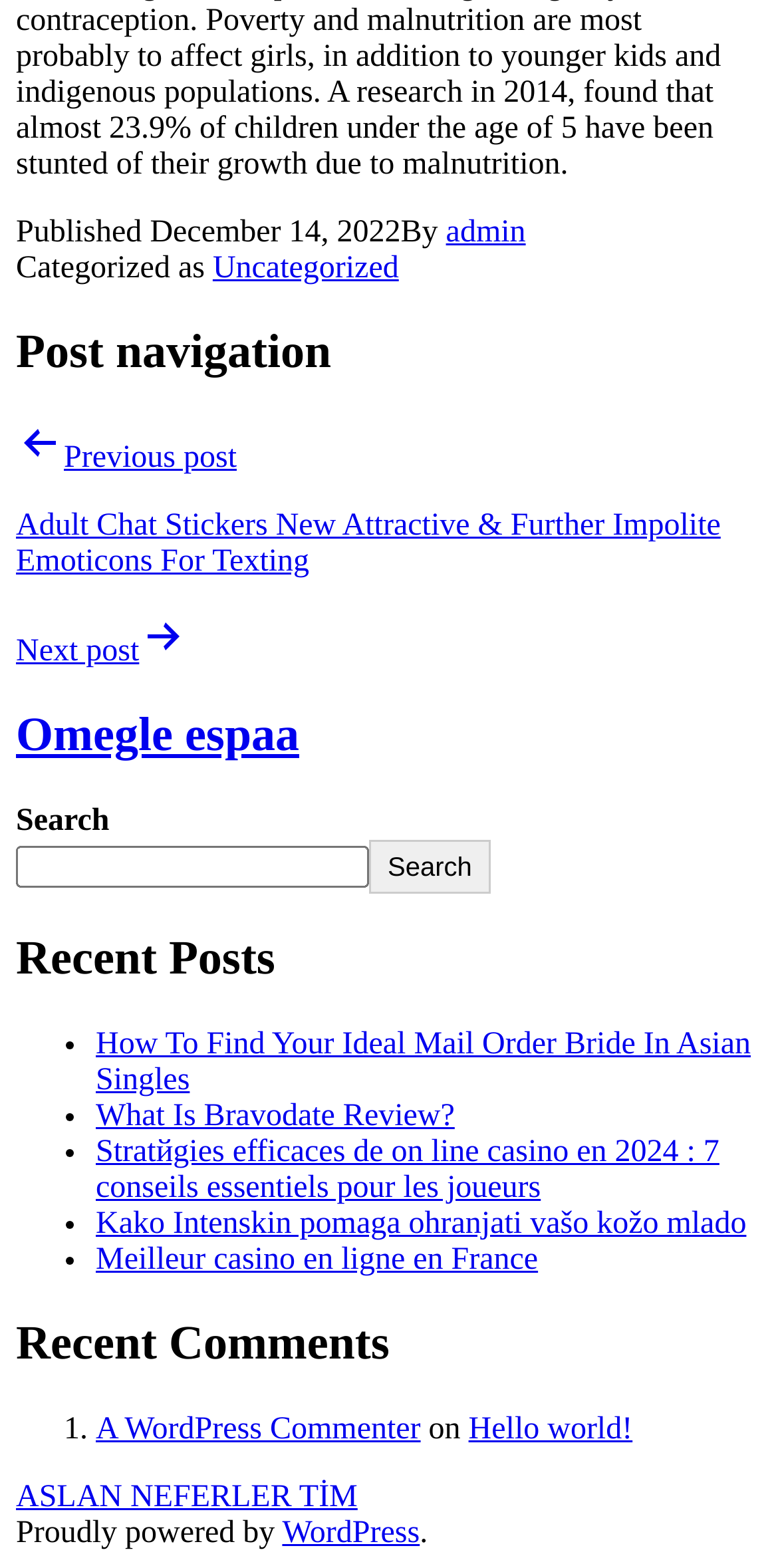Identify the bounding box coordinates of the specific part of the webpage to click to complete this instruction: "Visit the WordPress website".

[0.363, 0.967, 0.54, 0.988]